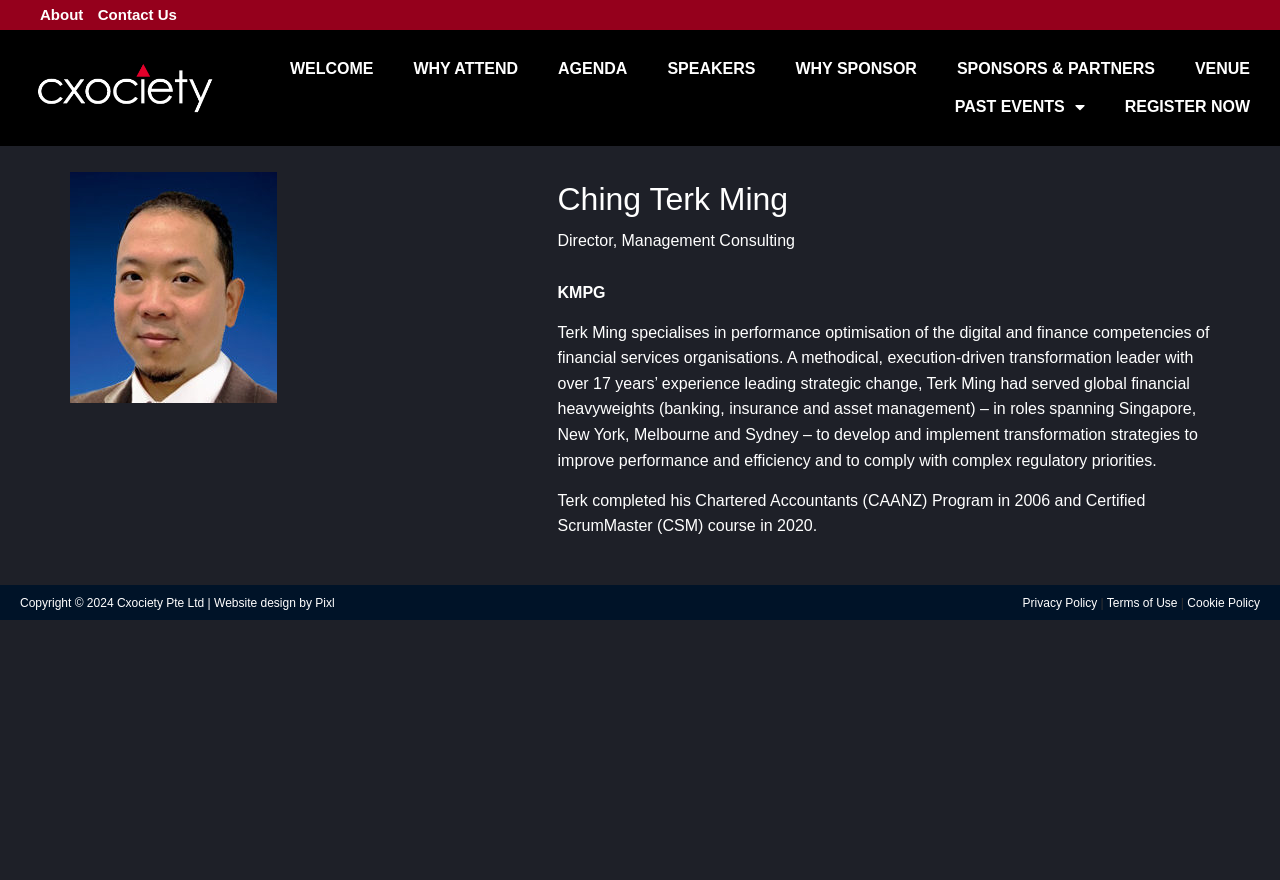Indicate the bounding box coordinates of the clickable region to achieve the following instruction: "View Agenda."

[0.42, 0.057, 0.506, 0.1]